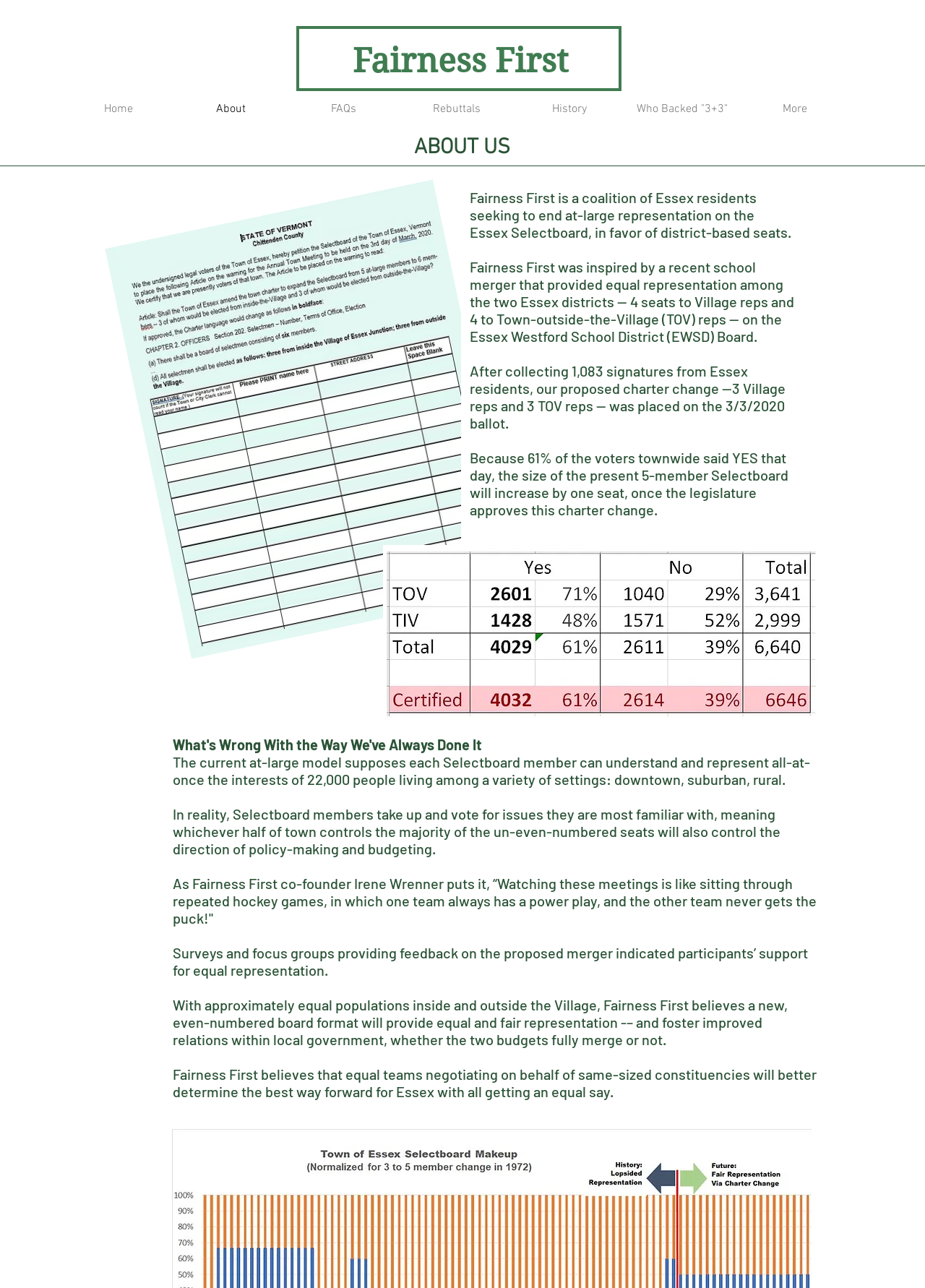What is the name of the coalition?
Please provide a comprehensive answer based on the information in the image.

The name of the coalition is mentioned in the link 'Fairness First' at the top of the webpage, and also in the StaticText 'Fairness First is a coalition of Essex residents seeking to end at-large representation on the Essex Selectboard, in favor of district-based seats.'